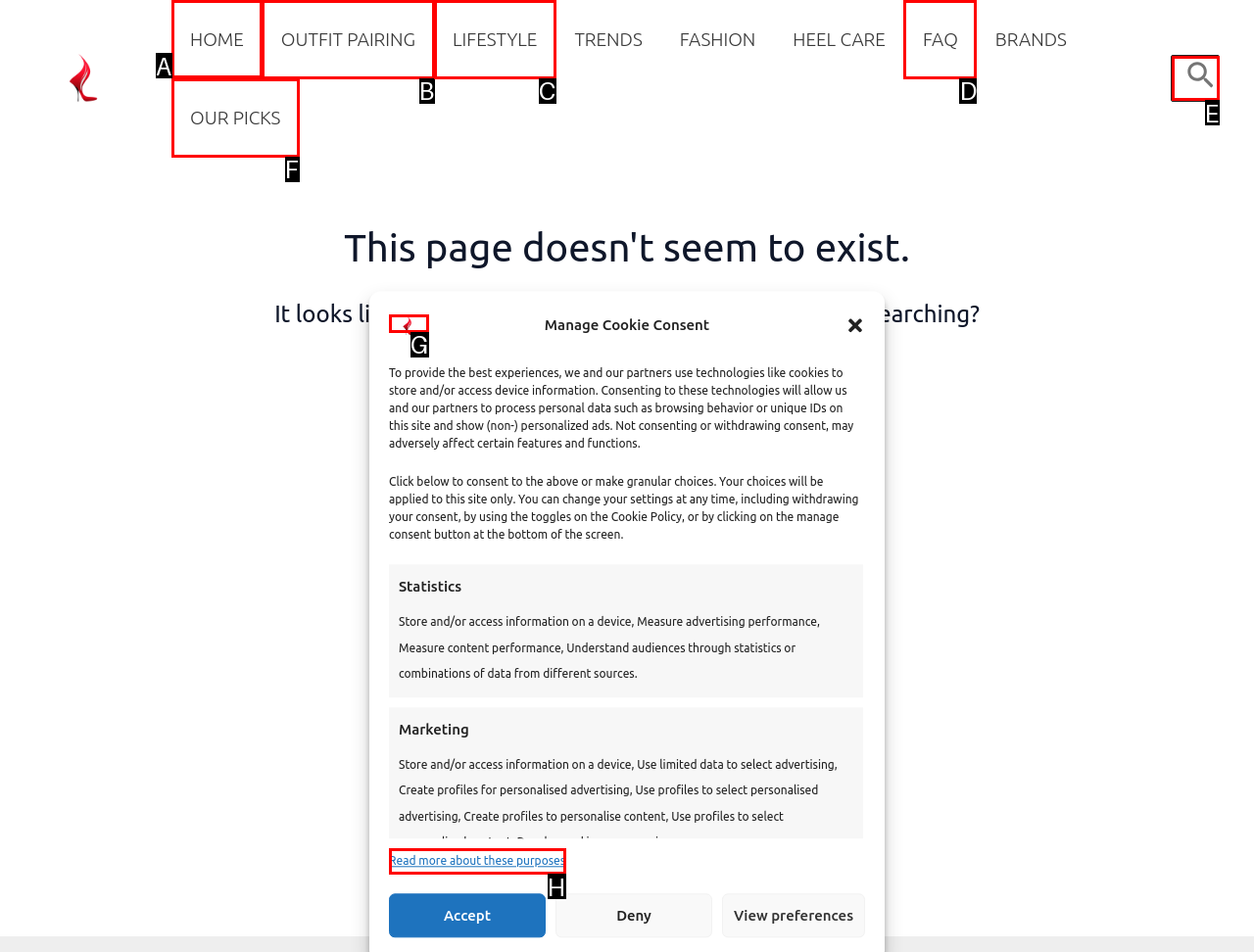Determine the letter of the UI element I should click on to complete the task: View STRUMENTI from the provided choices in the screenshot.

None